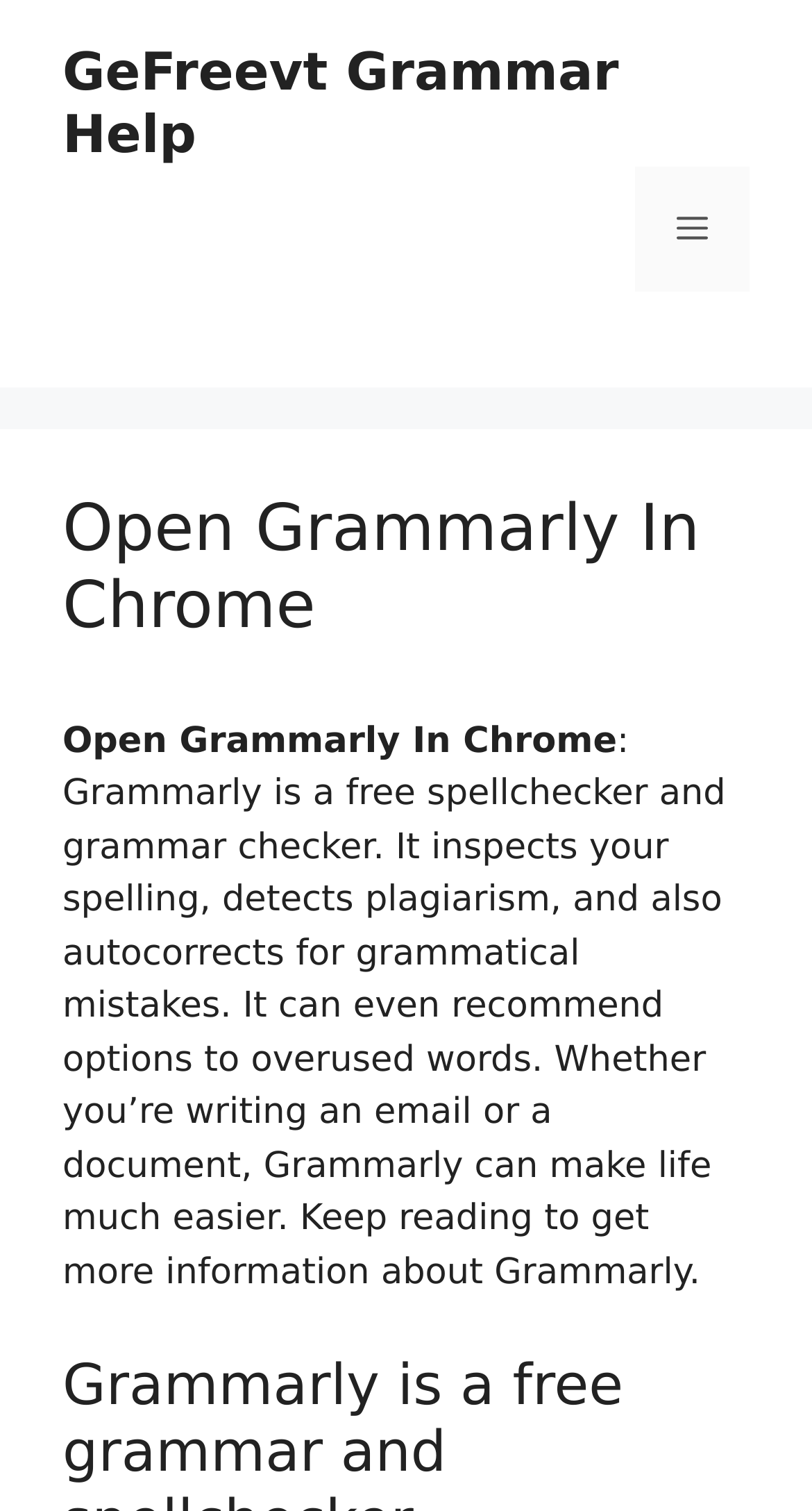Respond to the question below with a single word or phrase: Is Grammarly a free tool?

Yes